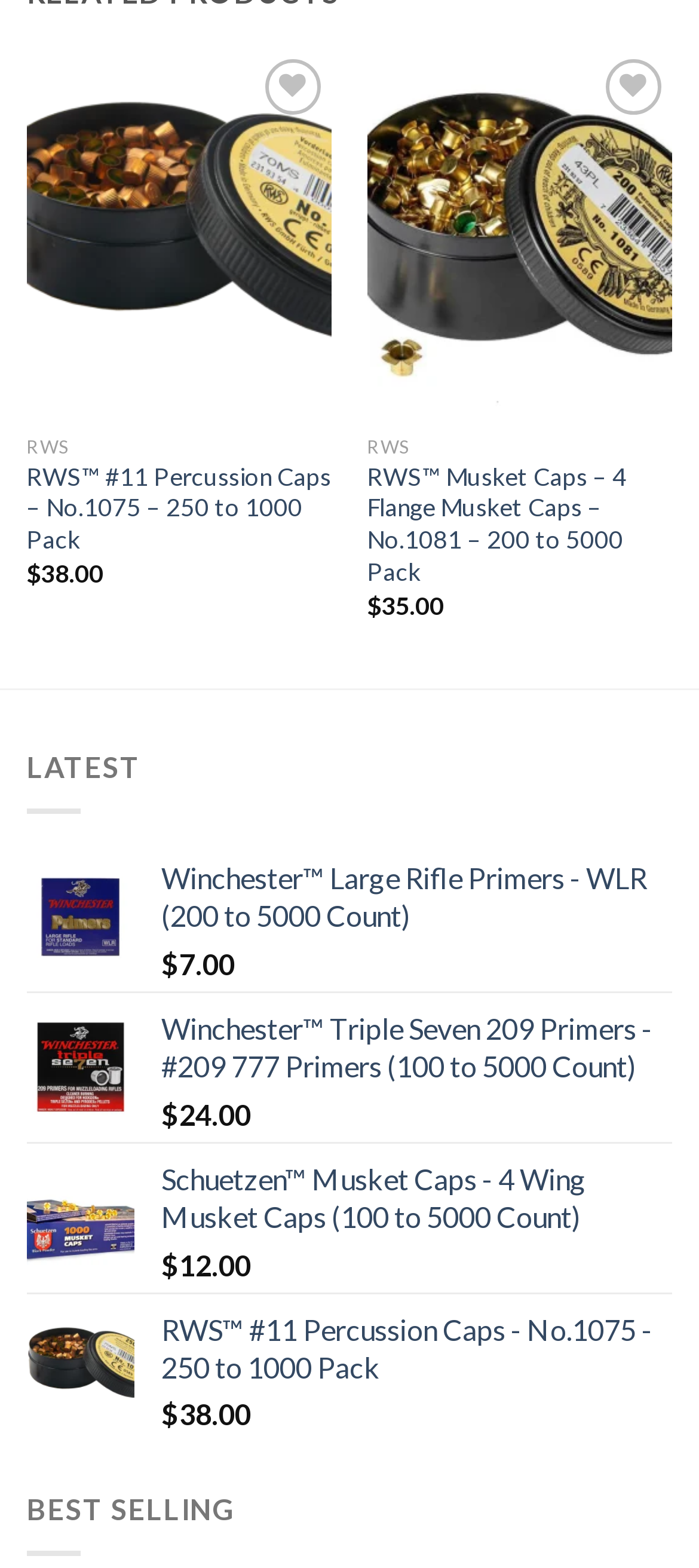Please identify the bounding box coordinates of the element on the webpage that should be clicked to follow this instruction: "Click the Next button". The bounding box coordinates should be given as four float numbers between 0 and 1, formatted as [left, top, right, bottom].

[0.938, 0.03, 0.99, 0.437]